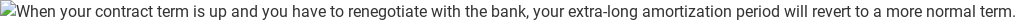What can happen to an excessive amortization period?
Use the screenshot to answer the question with a single word or phrase.

It can revert to a standard timeframe